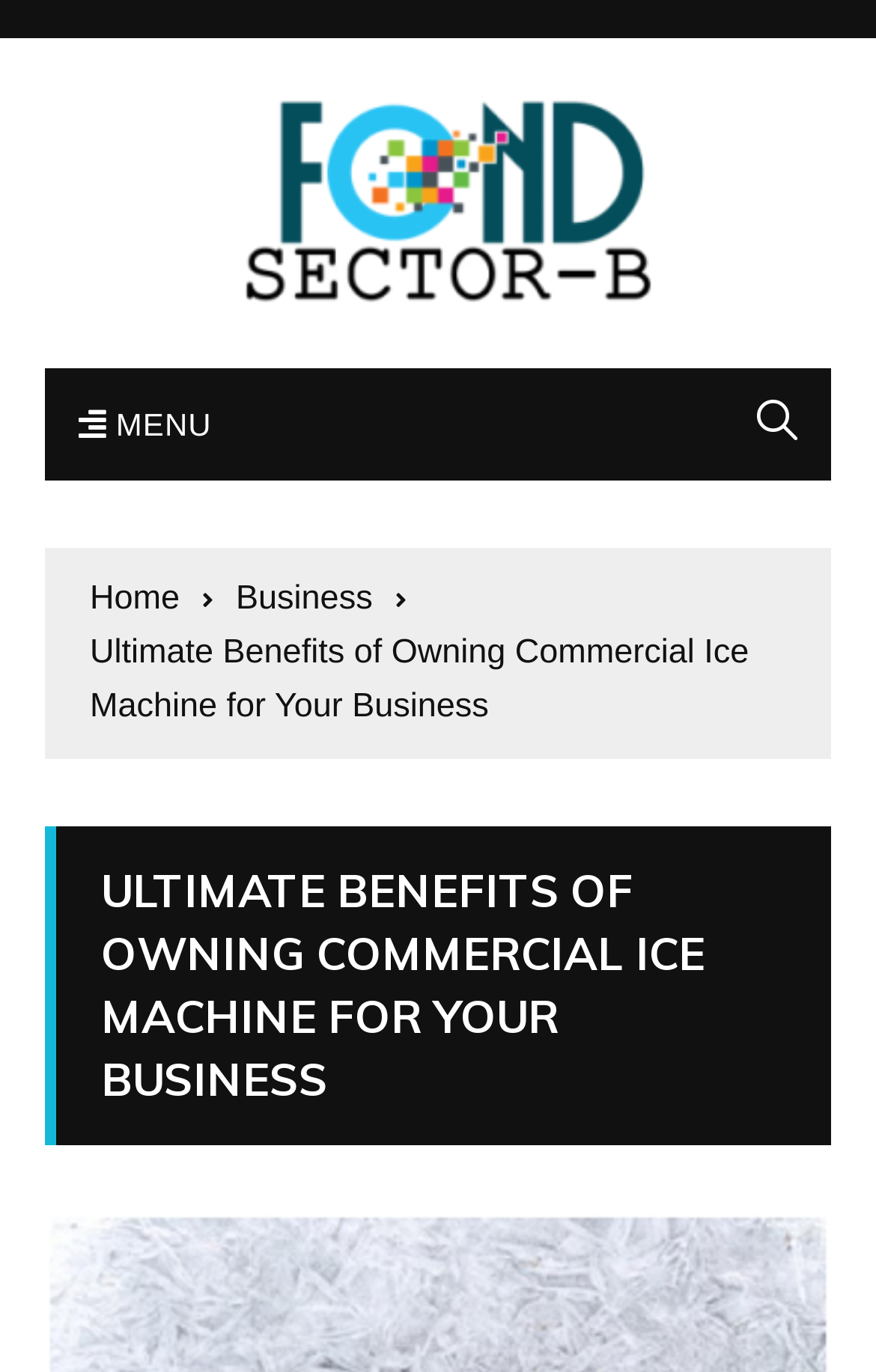Reply to the question with a single word or phrase:
What is the icon next to the 'MENU' link?

